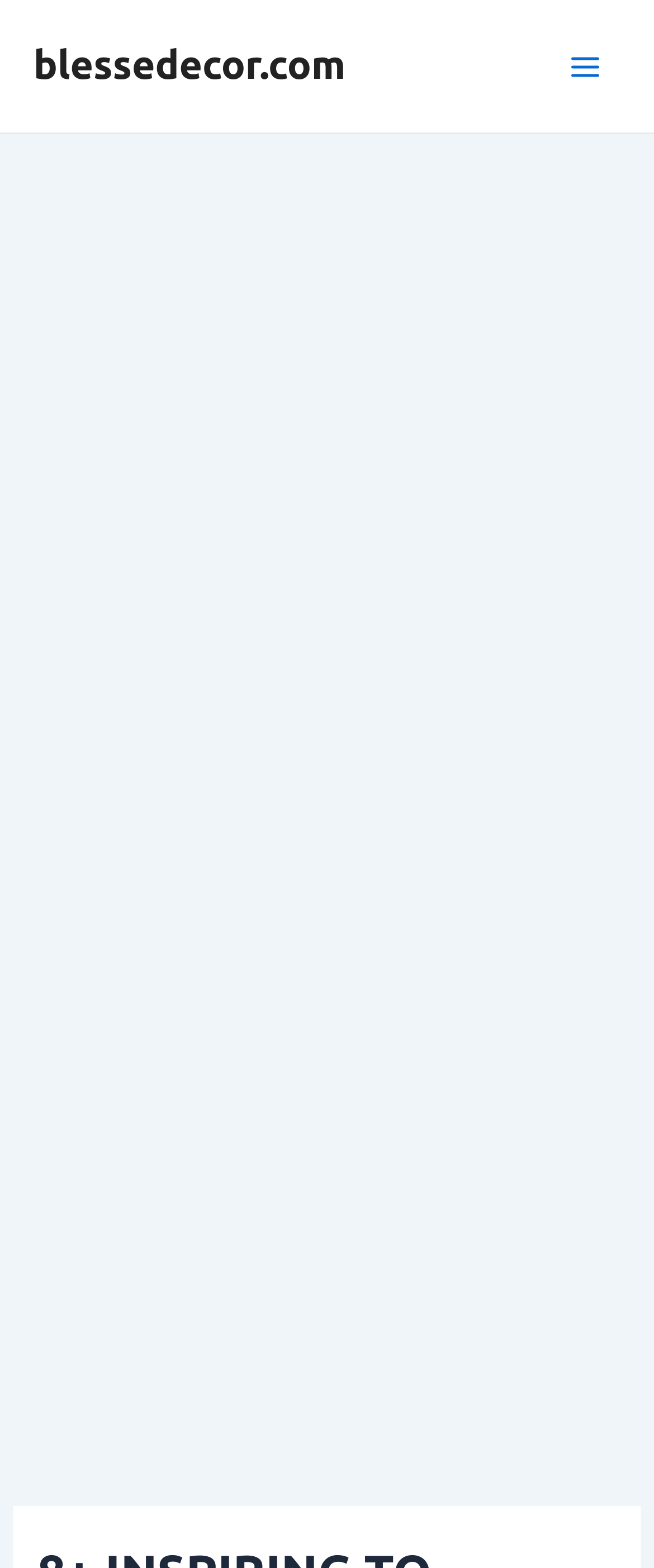Determine the primary headline of the webpage.

8+ INSPIRING TO CREATE OPTICAL ILLUSION WITH BEDROOM MIRRORS IN SMALL HOUSES